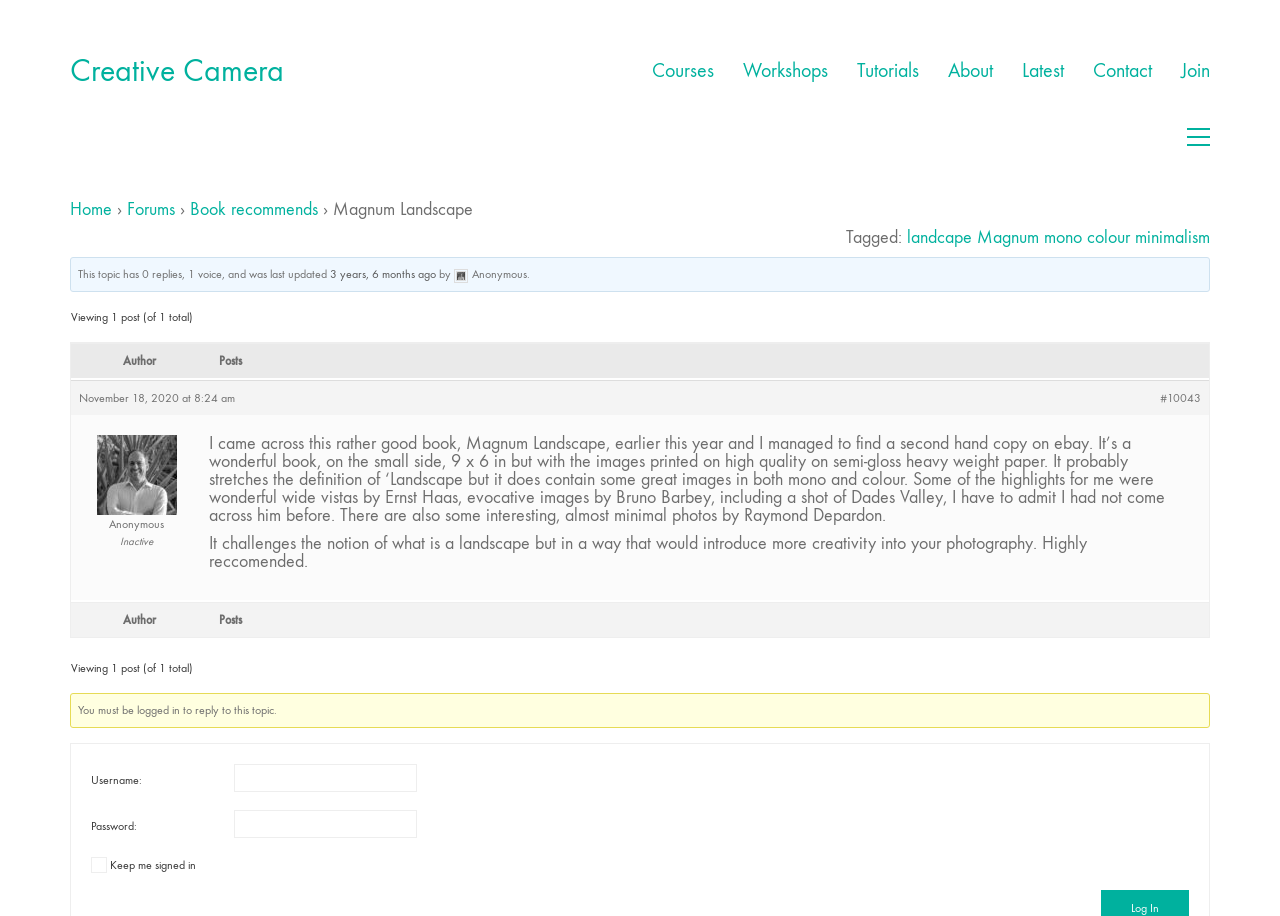Locate the bounding box coordinates of the element's region that should be clicked to carry out the following instruction: "Enter username in the login field". The coordinates need to be four float numbers between 0 and 1, i.e., [left, top, right, bottom].

[0.183, 0.834, 0.326, 0.865]